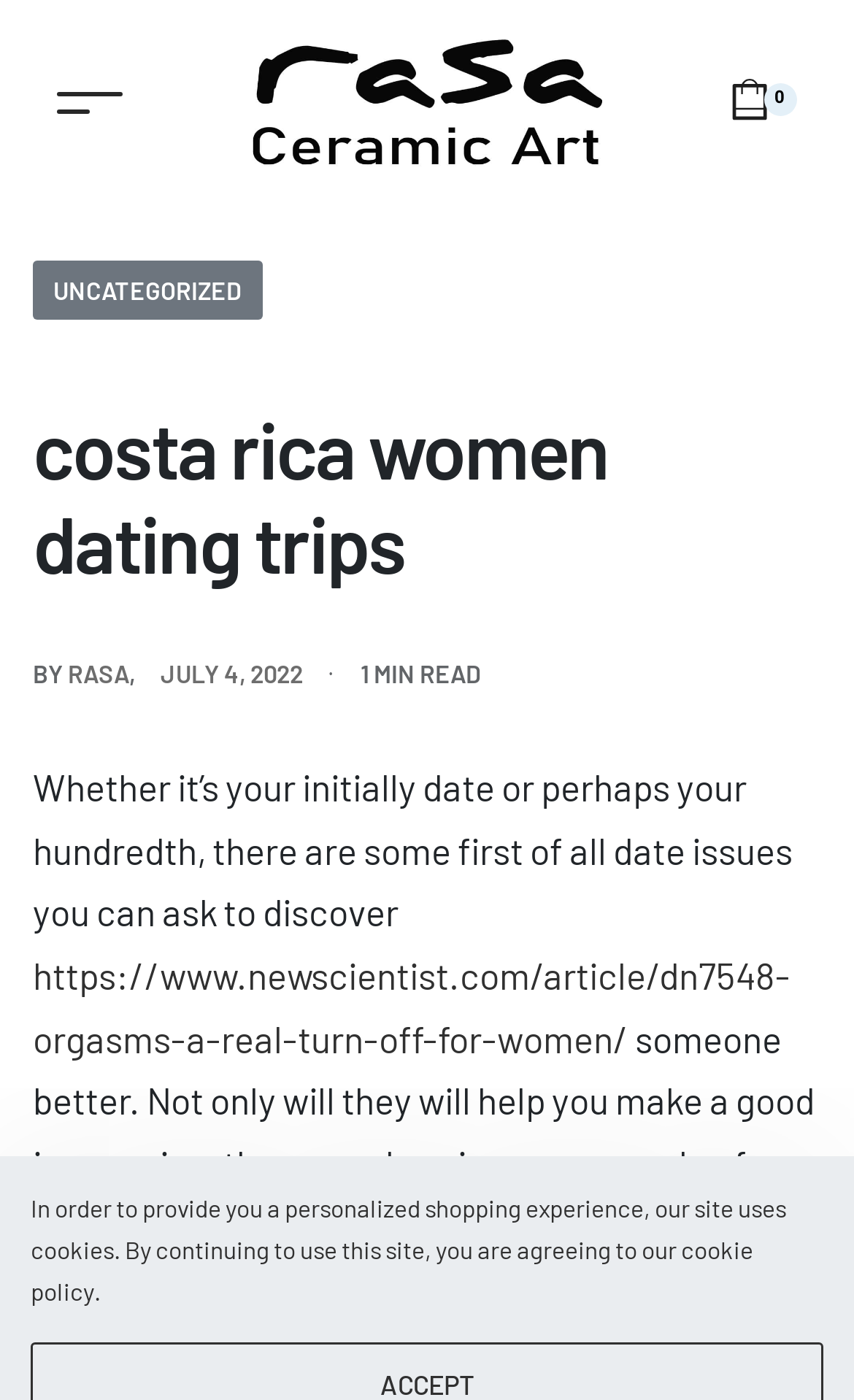Calculate the bounding box coordinates of the UI element given the description: "July 4, 2022".

[0.188, 0.47, 0.354, 0.491]